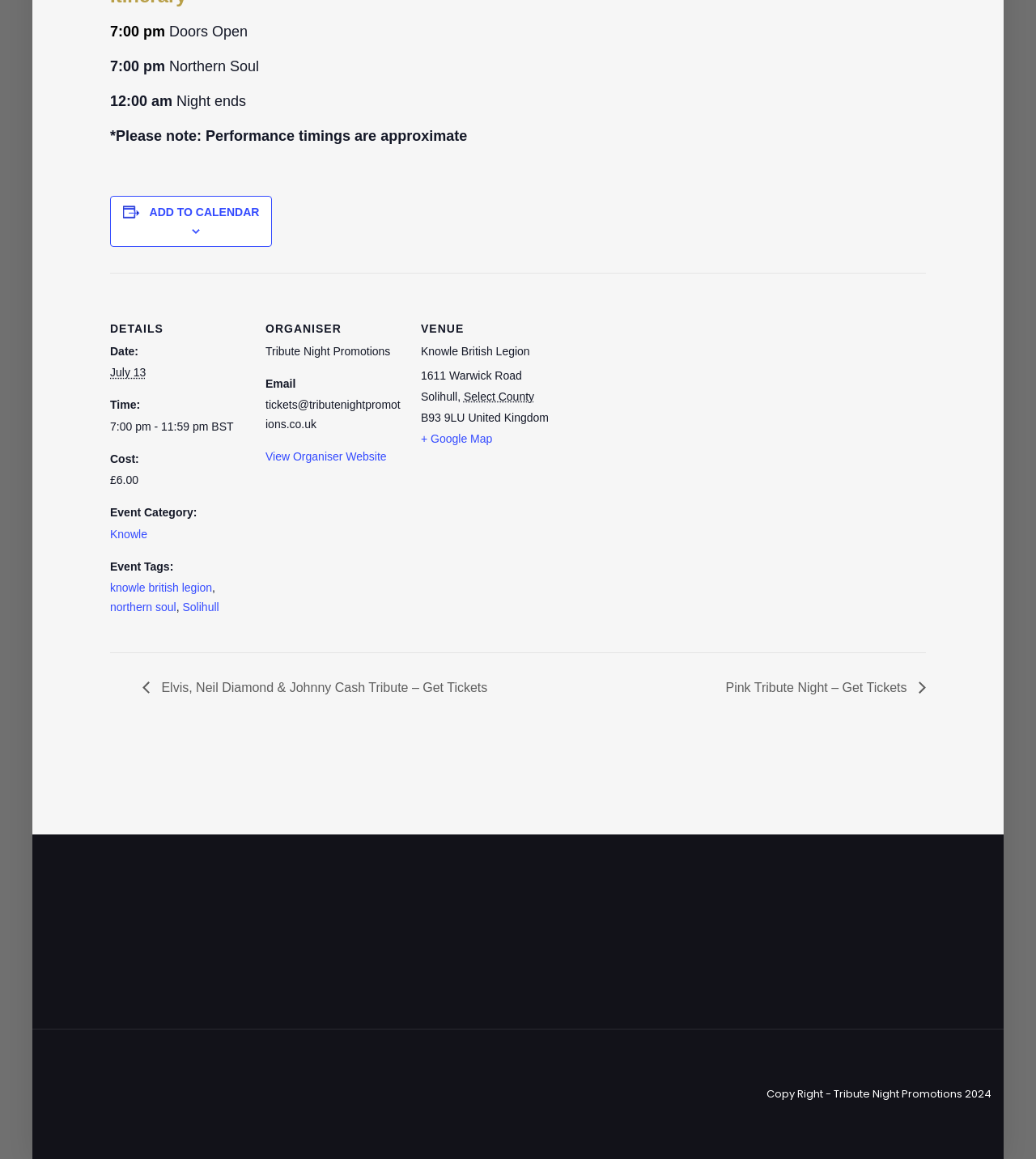Please specify the bounding box coordinates in the format (top-left x, top-left y, bottom-right x, bottom-right y), with all values as floating point numbers between 0 and 1. Identify the bounding box of the UI element described by: Solihull

[0.176, 0.518, 0.211, 0.529]